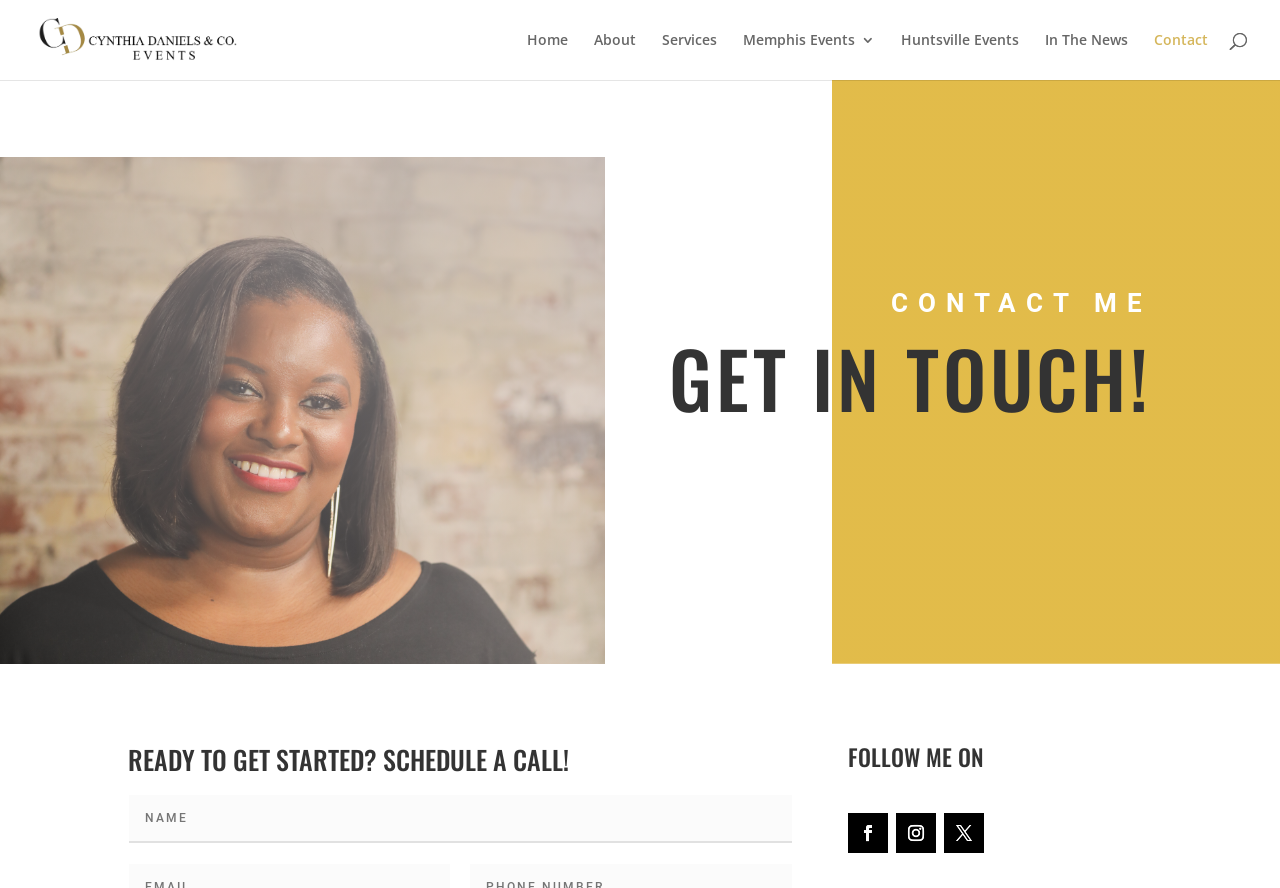Locate the bounding box coordinates of the area that needs to be clicked to fulfill the following instruction: "enter your message". The coordinates should be in the format of four float numbers between 0 and 1, namely [left, top, right, bottom].

[0.1, 0.896, 0.619, 0.95]